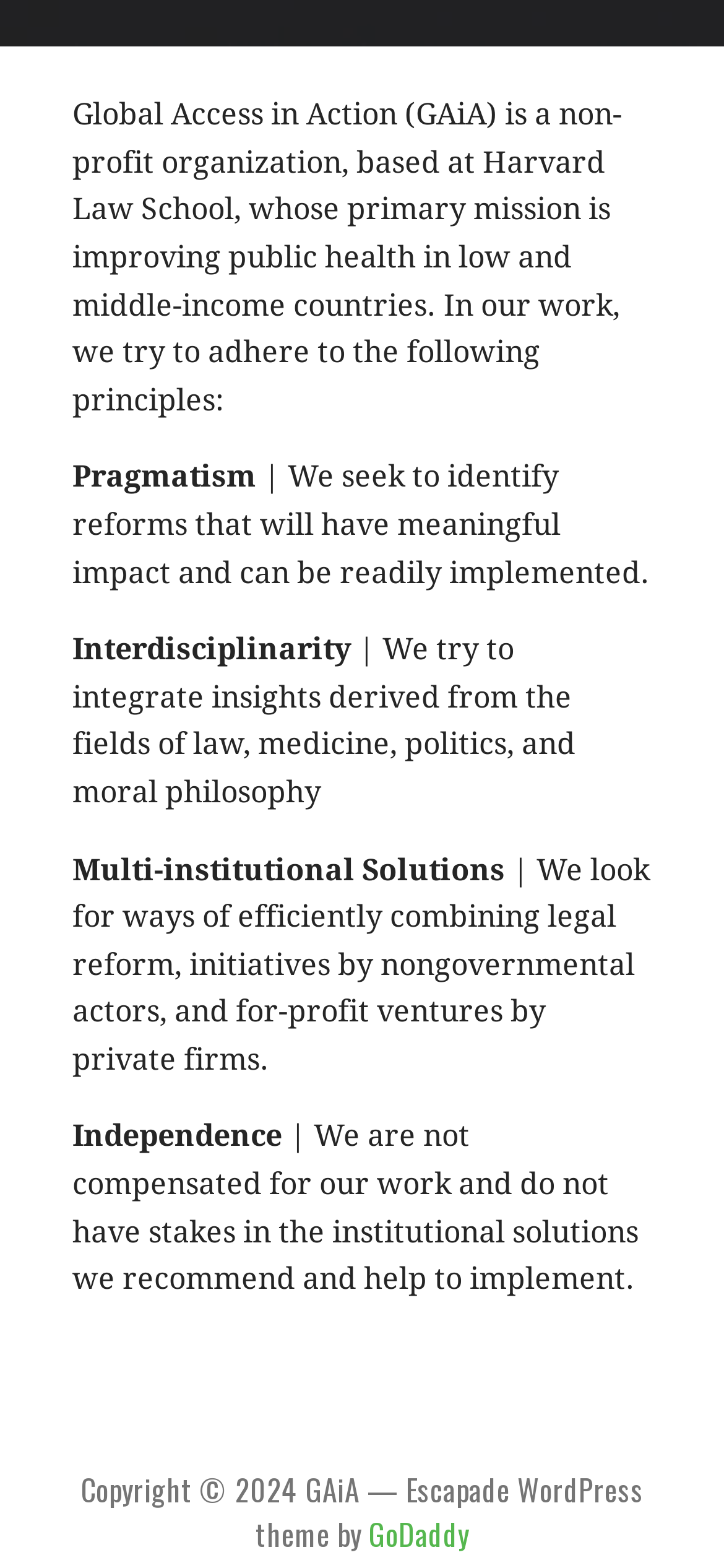Give a one-word or phrase response to the following question: Who is the registrar of GAiA's domain?

GoDaddy